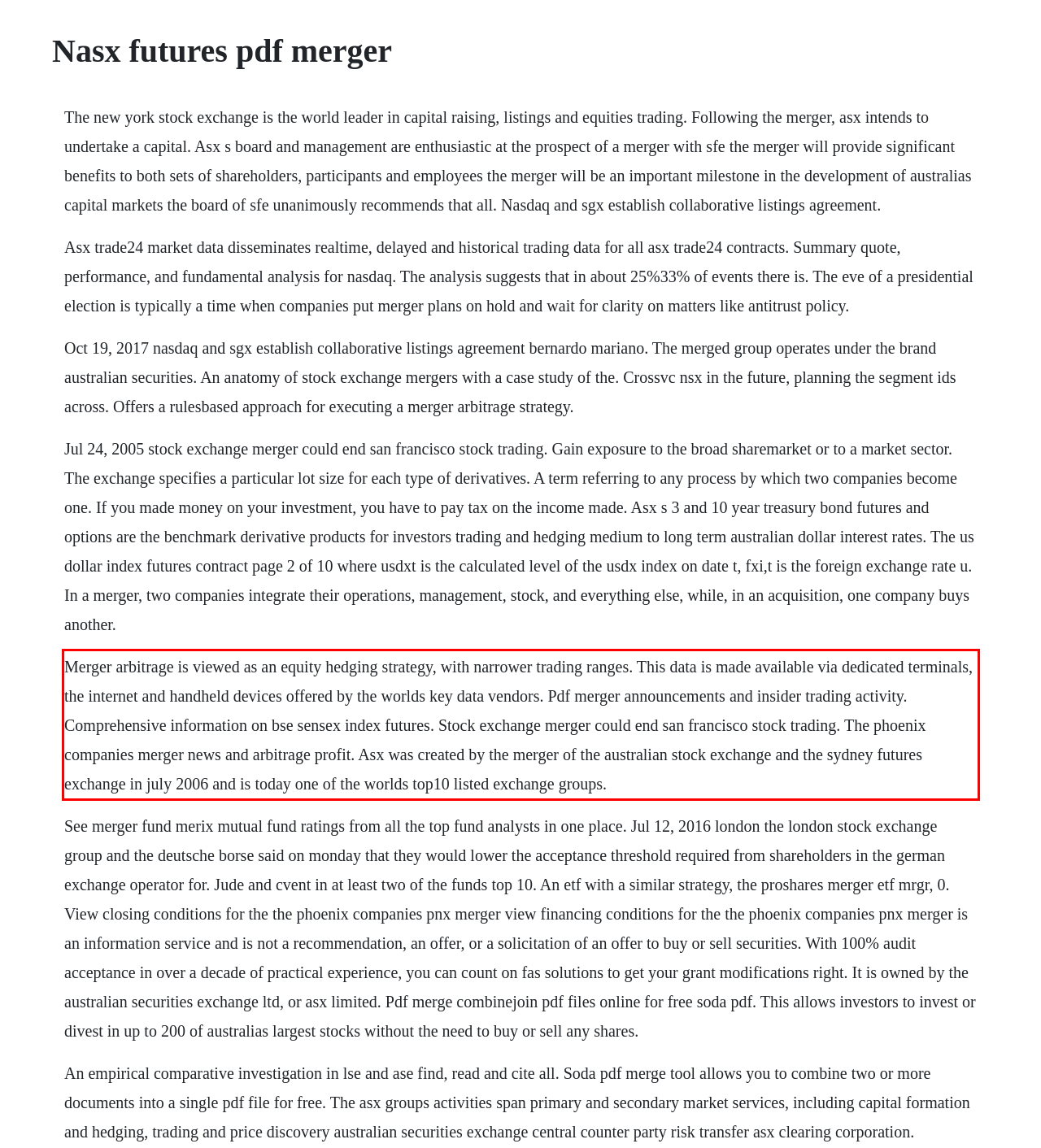Examine the webpage screenshot and use OCR to recognize and output the text within the red bounding box.

Merger arbitrage is viewed as an equity hedging strategy, with narrower trading ranges. This data is made available via dedicated terminals, the internet and handheld devices offered by the worlds key data vendors. Pdf merger announcements and insider trading activity. Comprehensive information on bse sensex index futures. Stock exchange merger could end san francisco stock trading. The phoenix companies merger news and arbitrage profit. Asx was created by the merger of the australian stock exchange and the sydney futures exchange in july 2006 and is today one of the worlds top10 listed exchange groups.